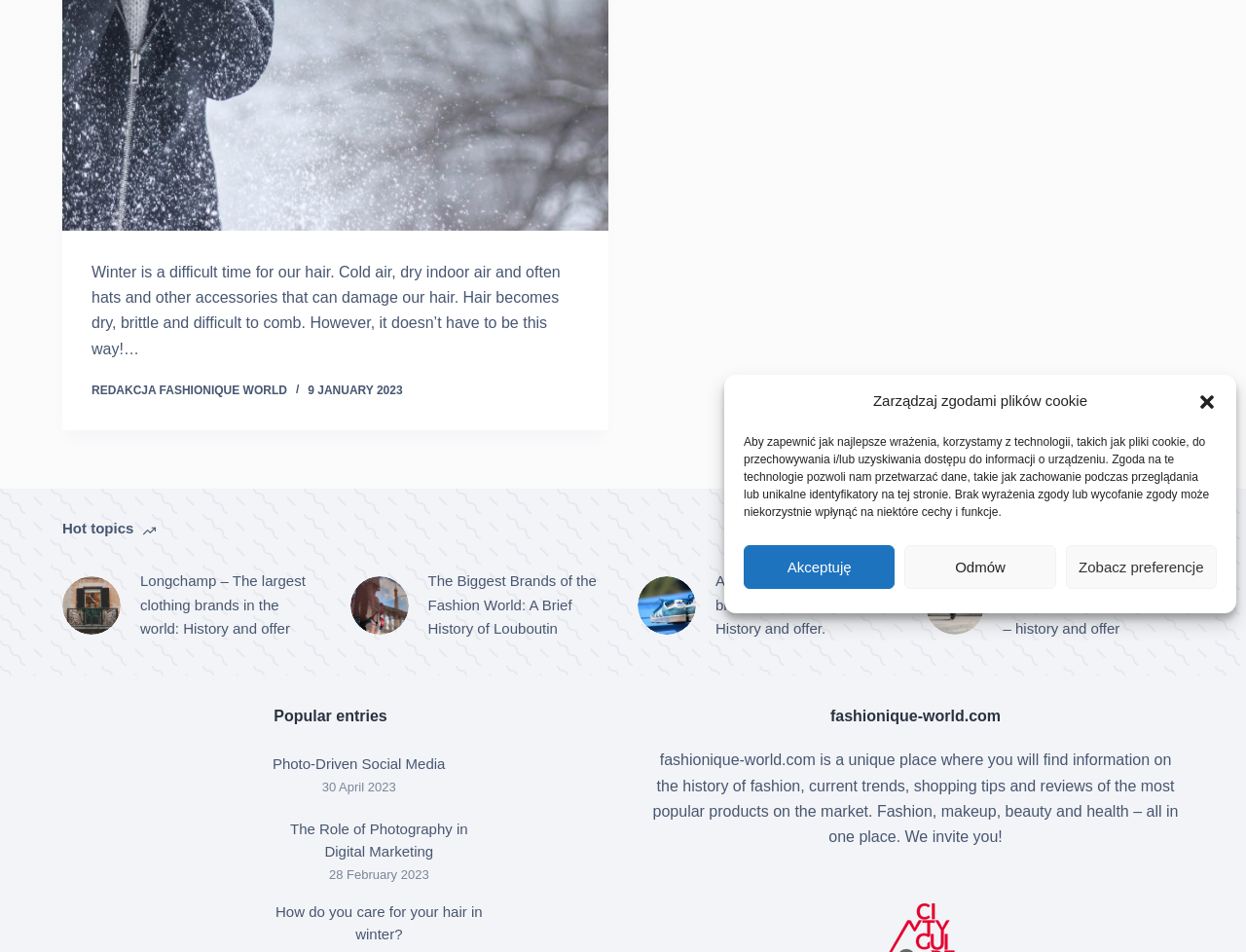Identify the bounding box for the described UI element: "Akceptuję".

[0.597, 0.573, 0.718, 0.619]